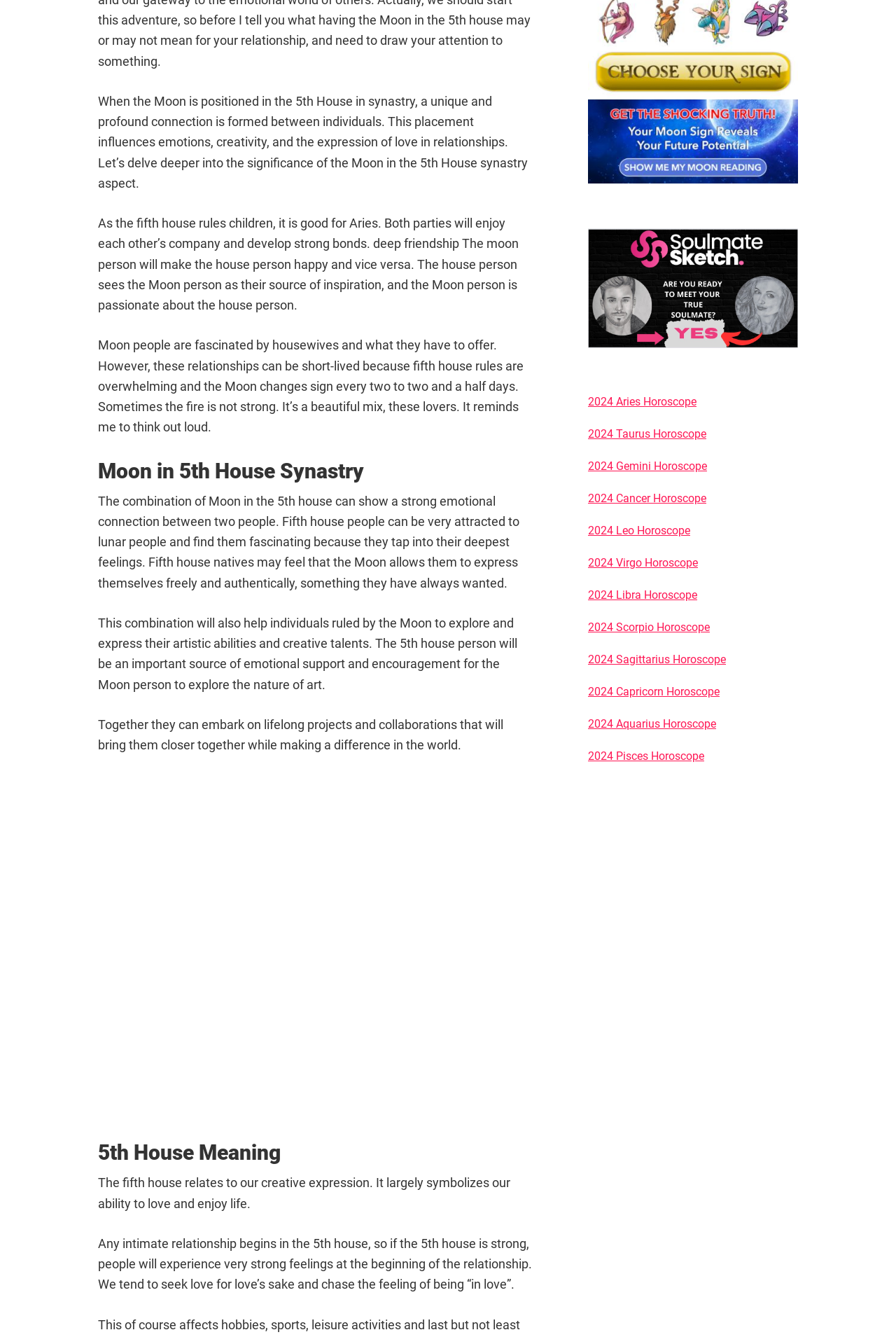Please determine the bounding box coordinates for the UI element described as: "alt="Moon in 5th house synastry"".

[0.109, 0.579, 0.594, 0.837]